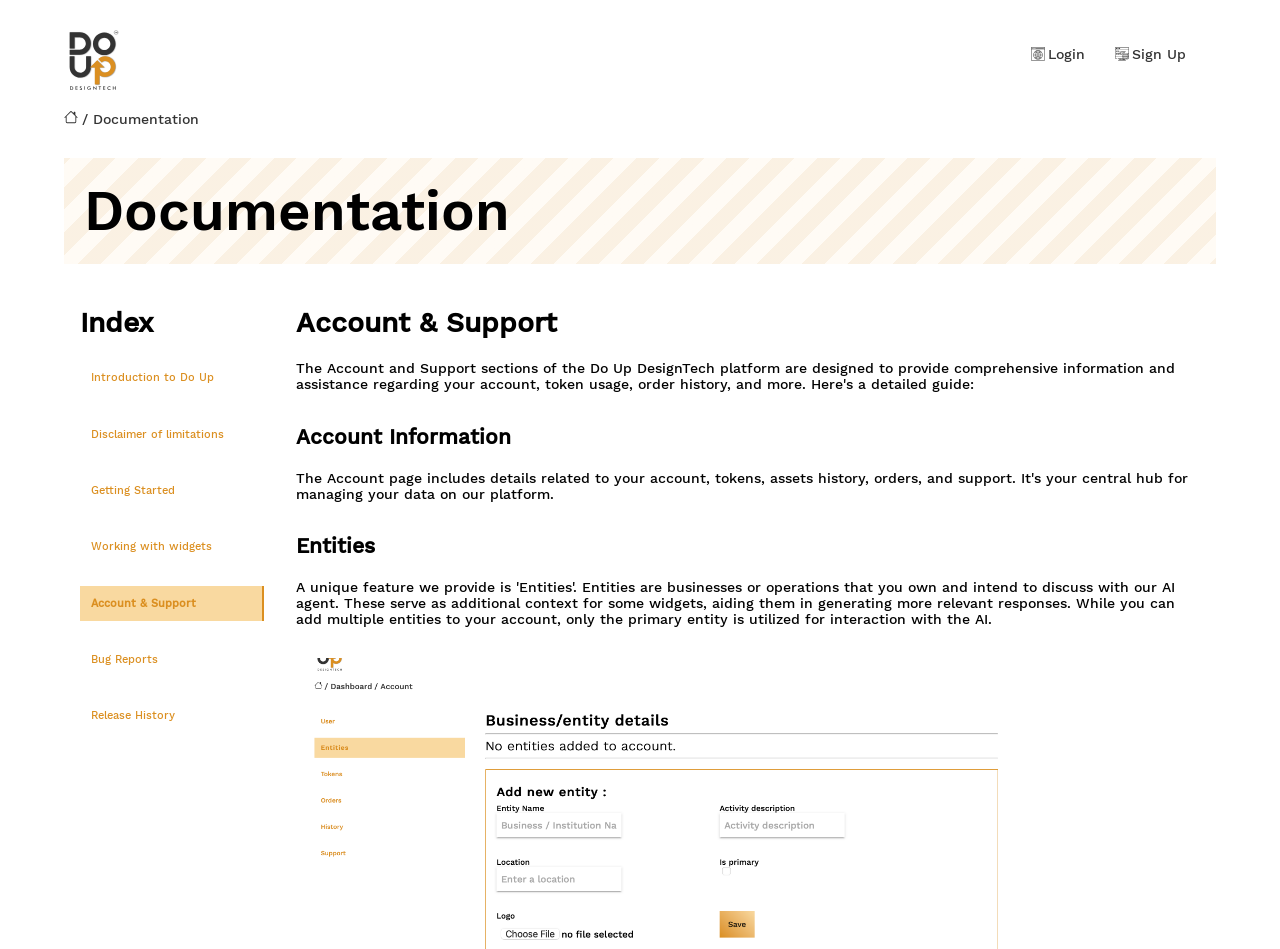Determine the bounding box of the UI element mentioned here: "Release History". The coordinates must be in the format [left, top, right, bottom] with values ranging from 0 to 1.

[0.062, 0.736, 0.206, 0.773]